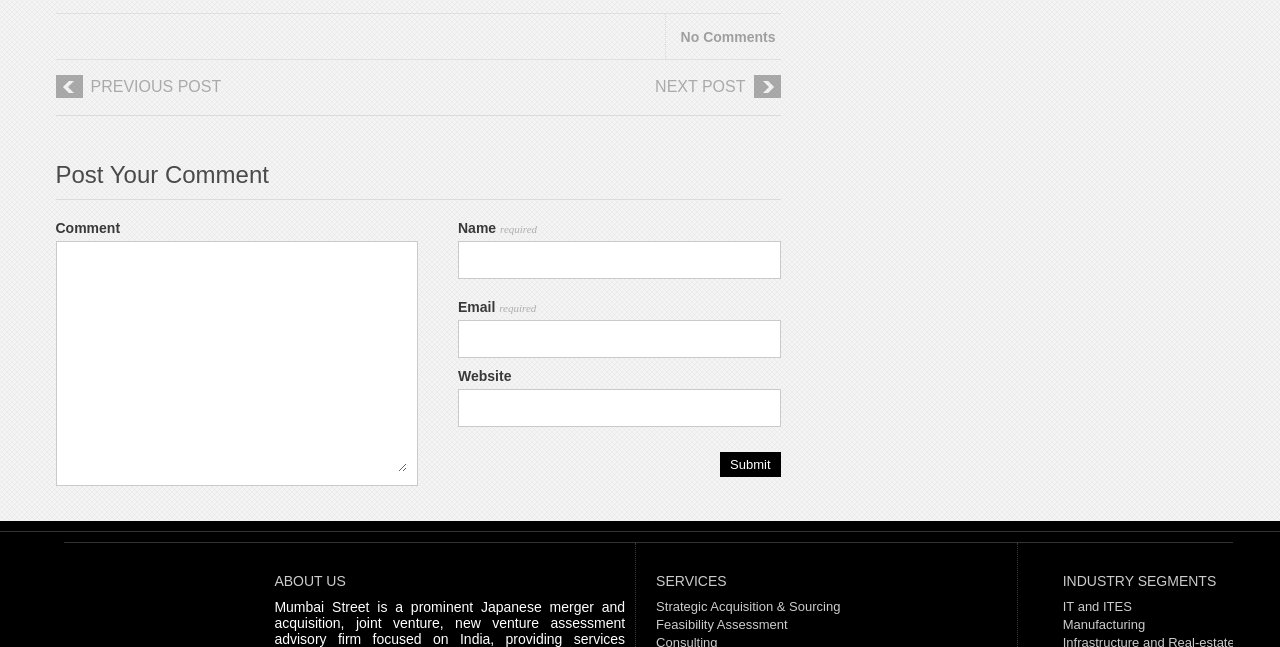Provide the bounding box coordinates for the specified HTML element described in this description: "Feasibility Assessment". The coordinates should be four float numbers ranging from 0 to 1, in the format [left, top, right, bottom].

[0.513, 0.954, 0.615, 0.977]